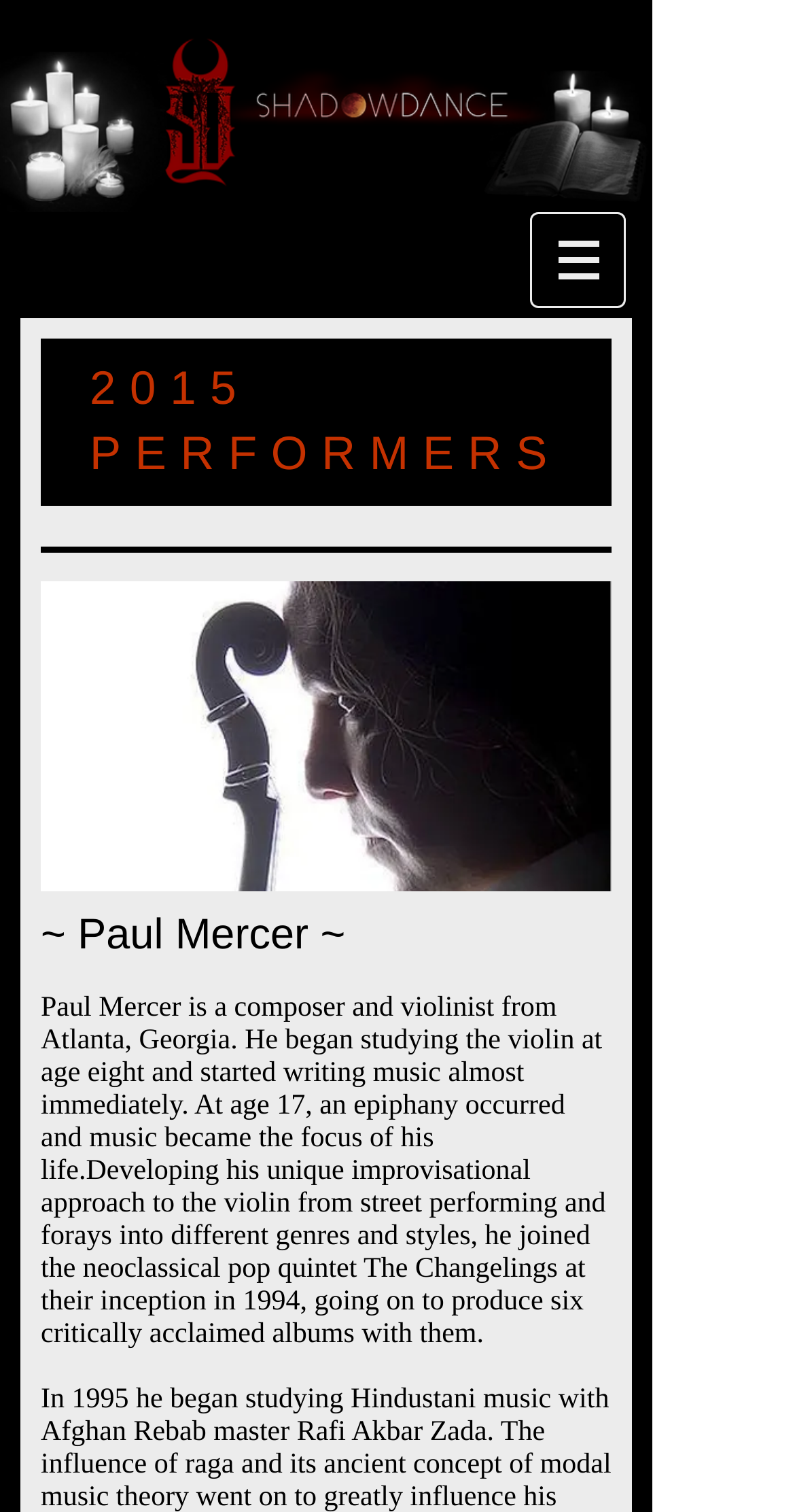What is Paul Mercer's profession?
Refer to the image and offer an in-depth and detailed answer to the question.

Based on the webpage, Paul Mercer's profession can be determined by reading the StaticText element that describes him as 'a composer and violinist from Atlanta, Georgia'.